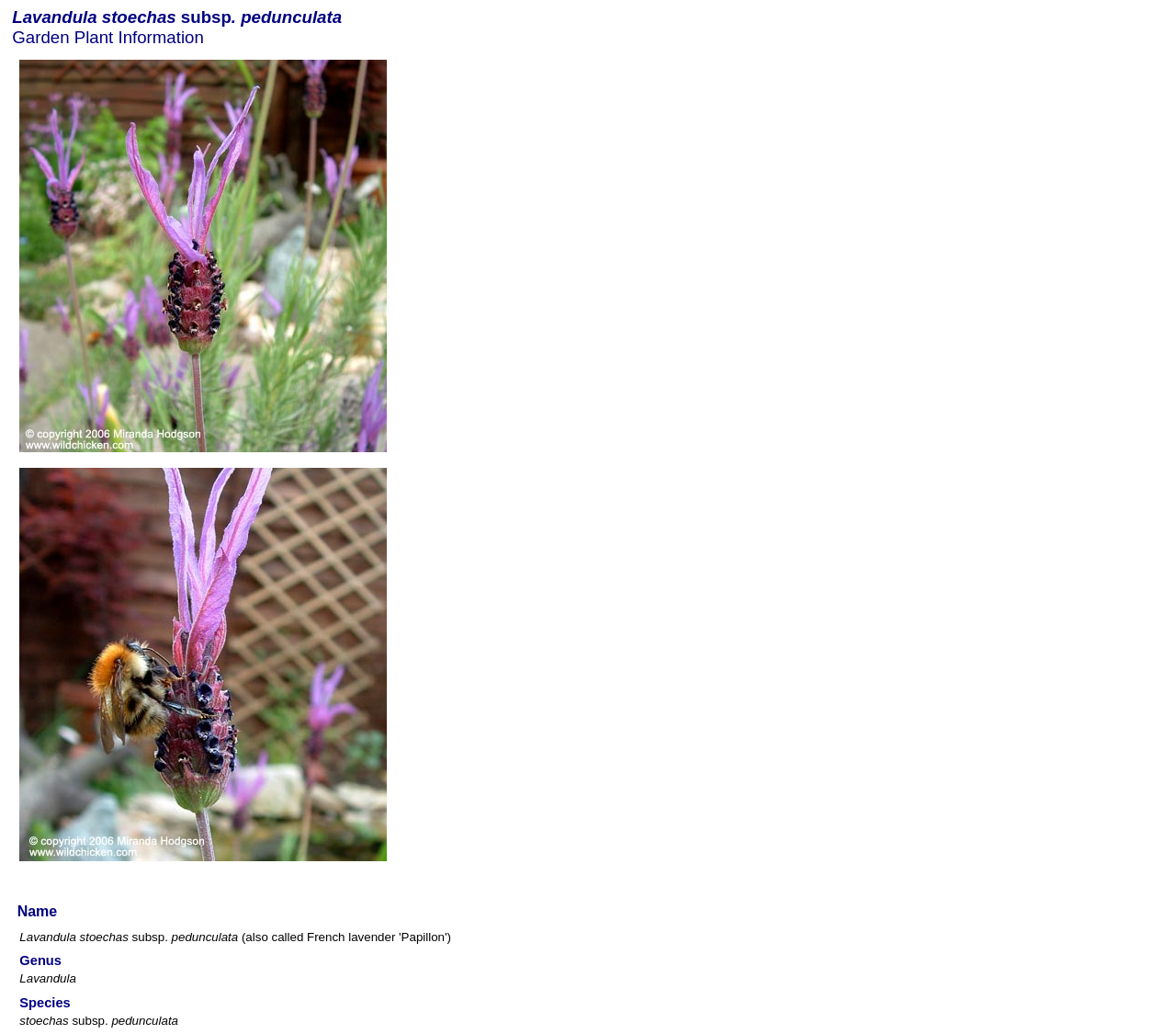What is the subspecies of the plant?
Provide a concise answer using a single word or phrase based on the image.

pedunculata